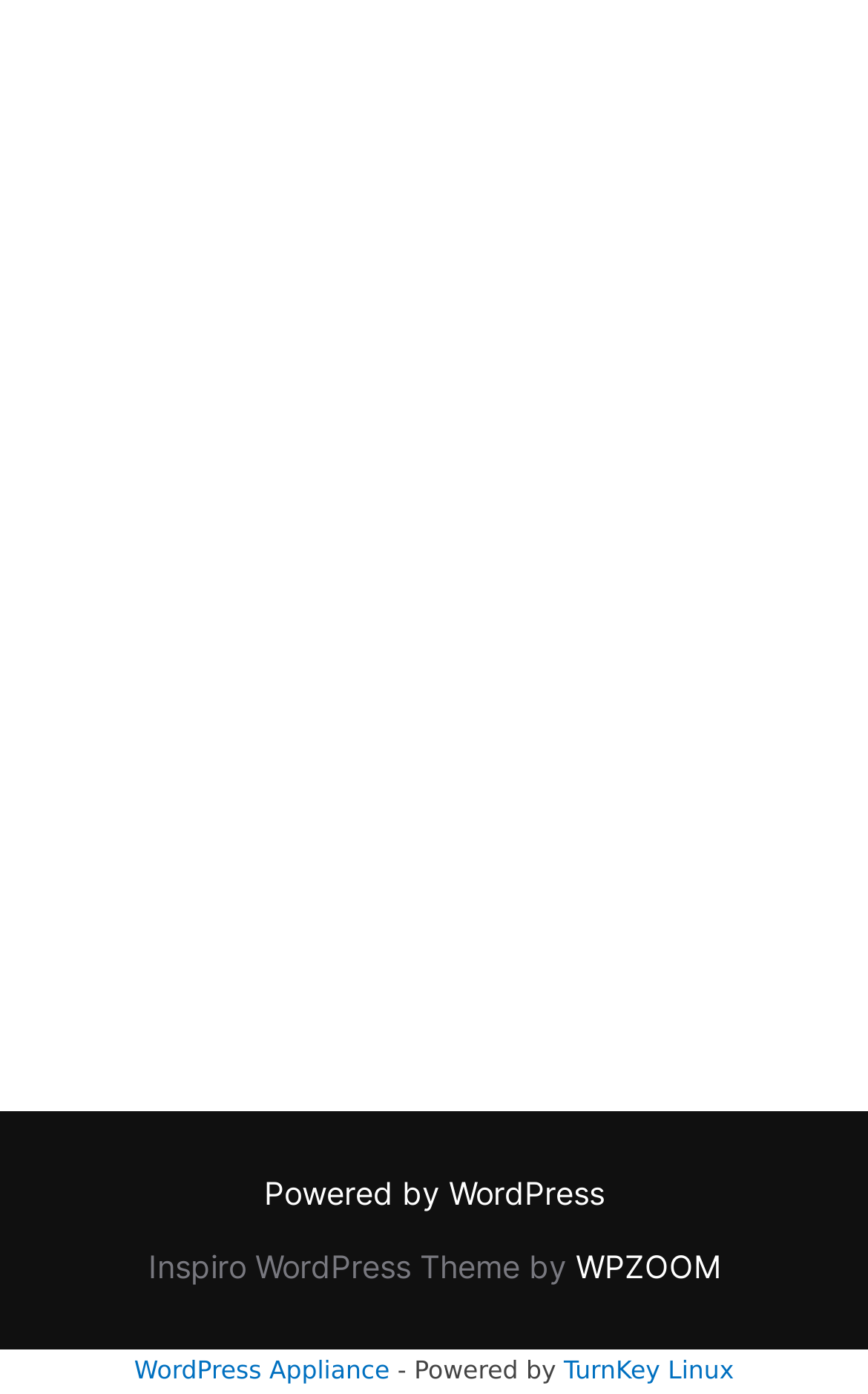How many figures are on the webpage?
Use the screenshot to answer the question with a single word or phrase.

4